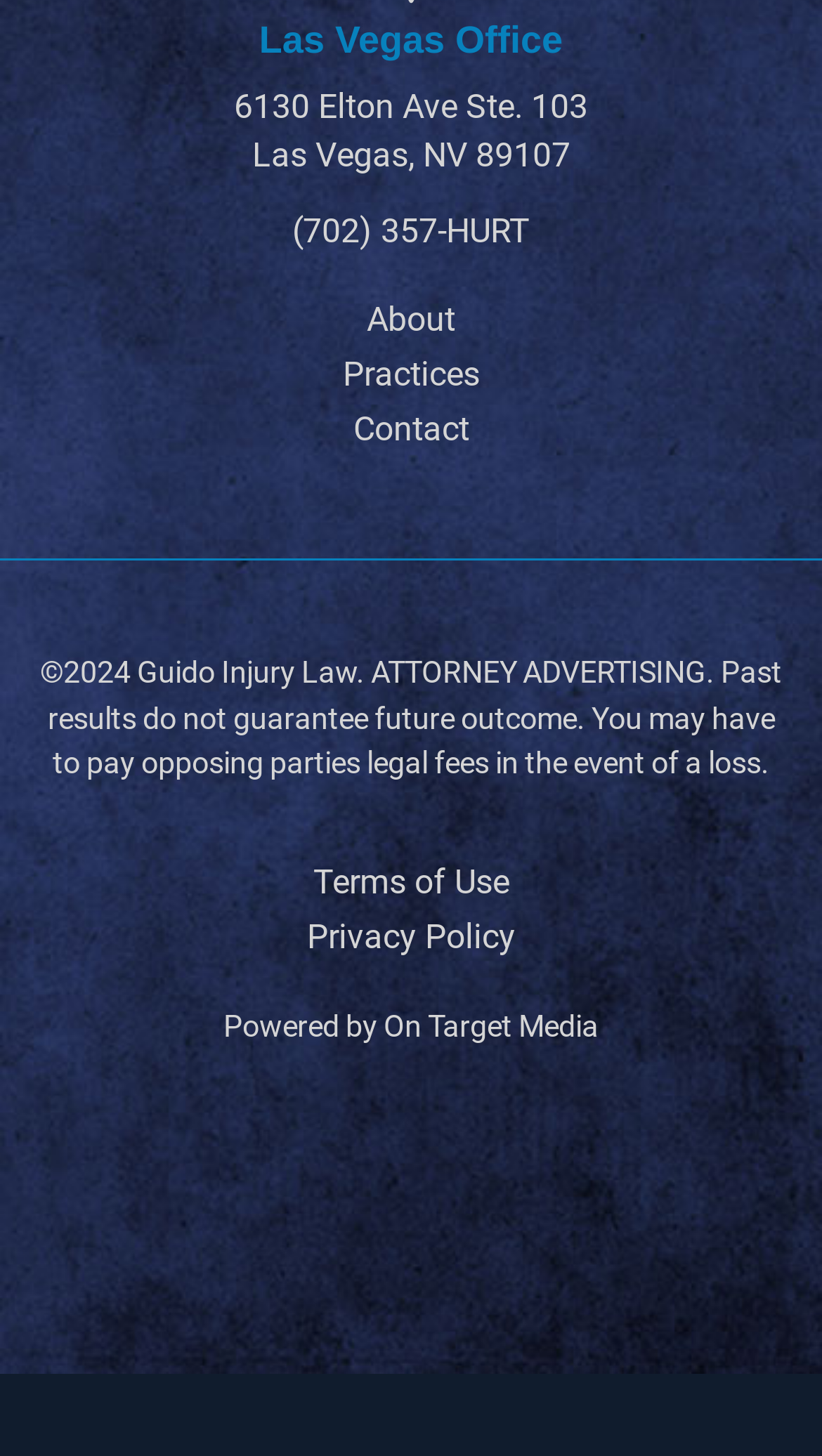Please specify the bounding box coordinates of the element that should be clicked to execute the given instruction: 'Contact the office'. Ensure the coordinates are four float numbers between 0 and 1, expressed as [left, top, right, bottom].

[0.429, 0.28, 0.571, 0.308]